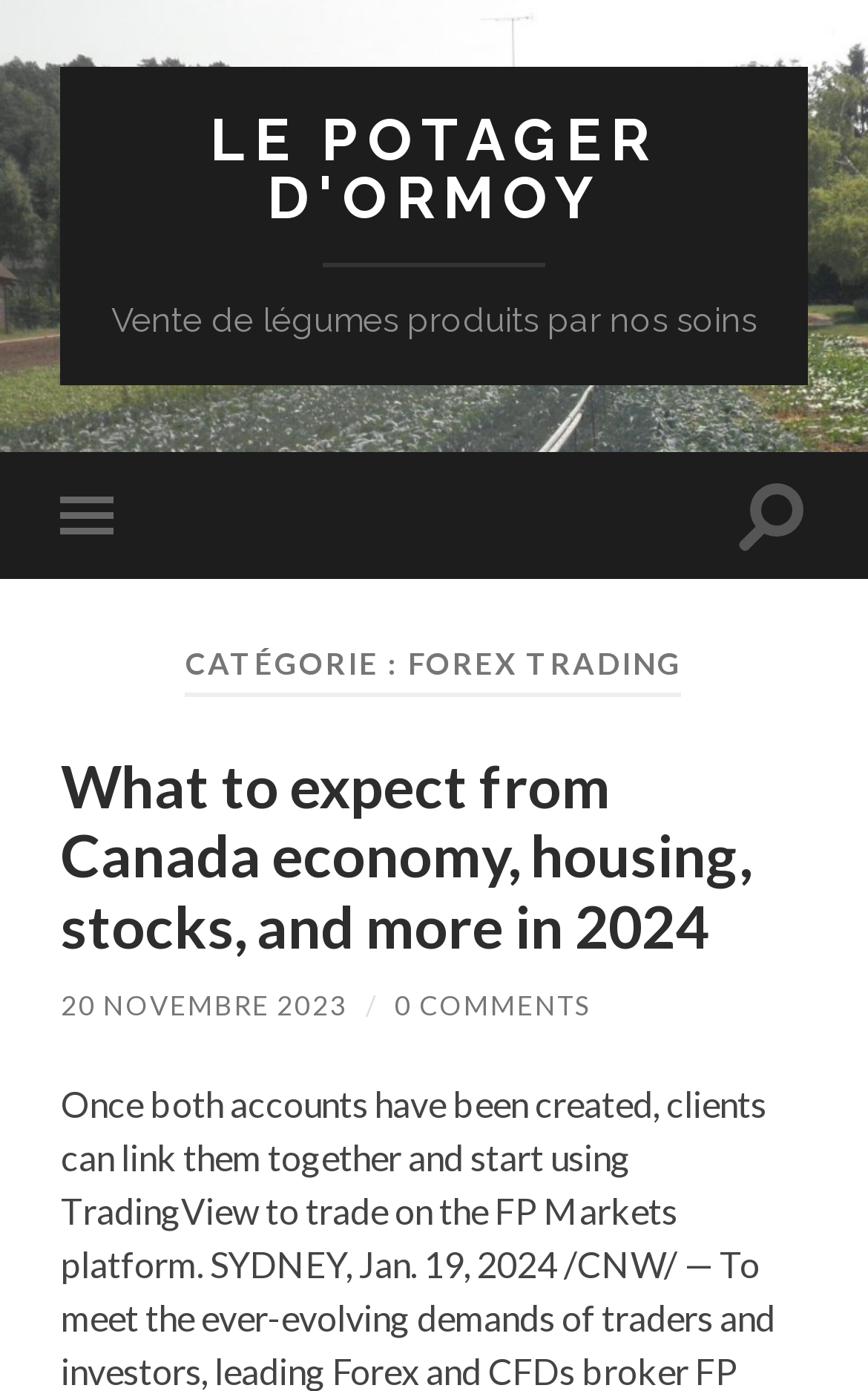Identify and extract the main heading from the webpage.

CATÉGORIE : FOREX TRADING